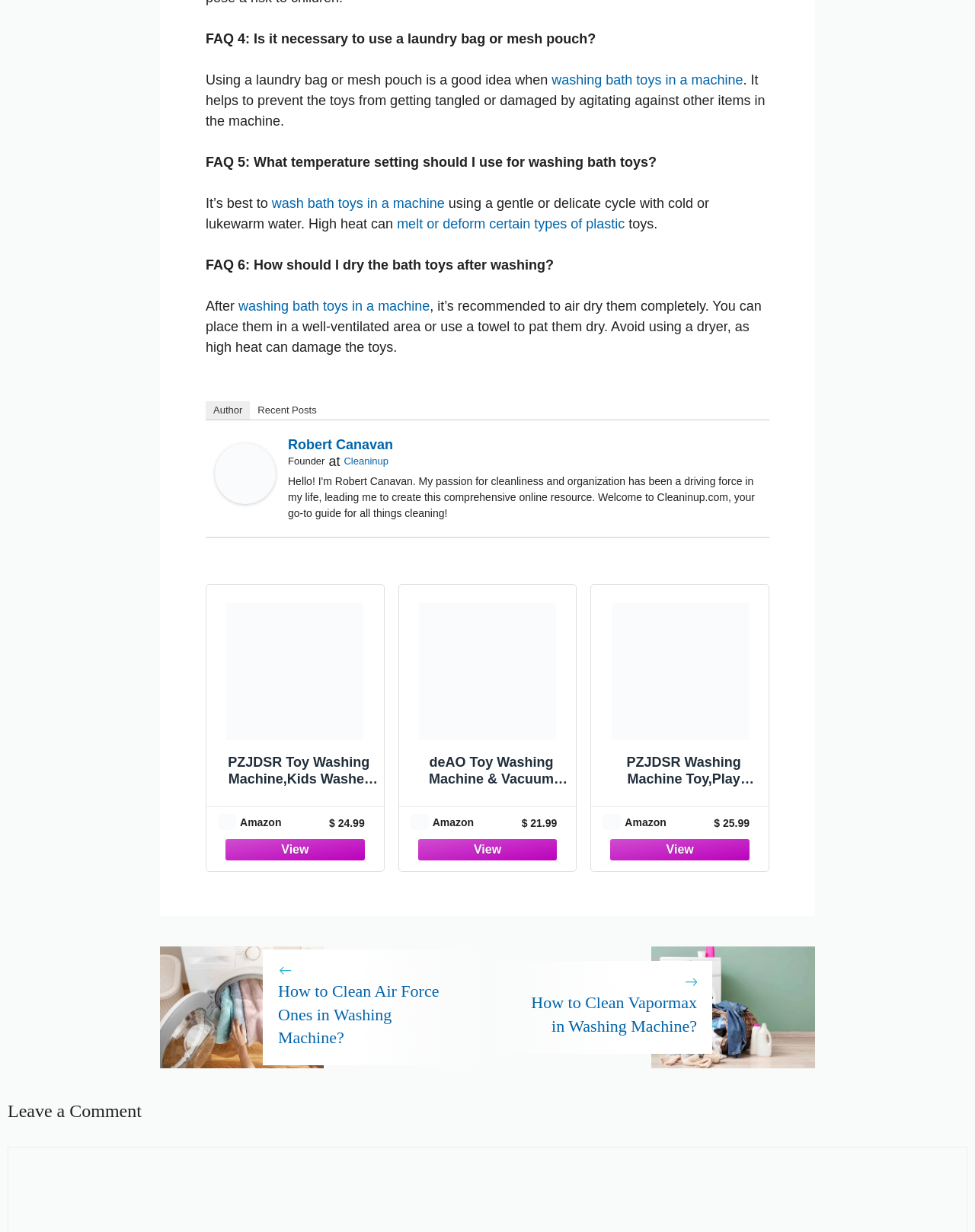Identify the bounding box coordinates for the region of the element that should be clicked to carry out the instruction: "Click on 'washing bath toys in a machine'". The bounding box coordinates should be four float numbers between 0 and 1, i.e., [left, top, right, bottom].

[0.566, 0.059, 0.762, 0.071]